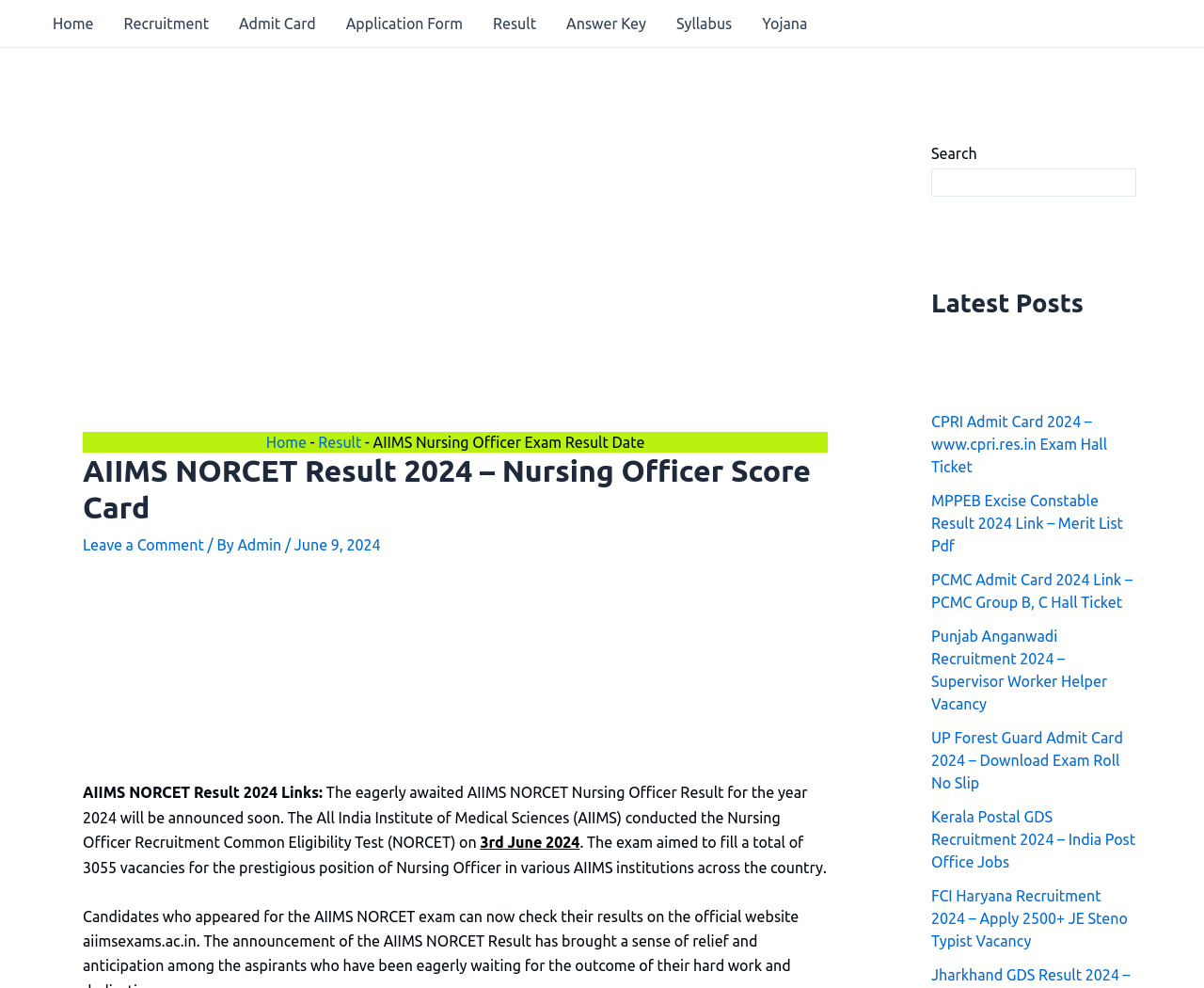Ascertain the bounding box coordinates for the UI element detailed here: "Home". The coordinates should be provided as [left, top, right, bottom] with each value being a float between 0 and 1.

[0.031, 0.0, 0.09, 0.048]